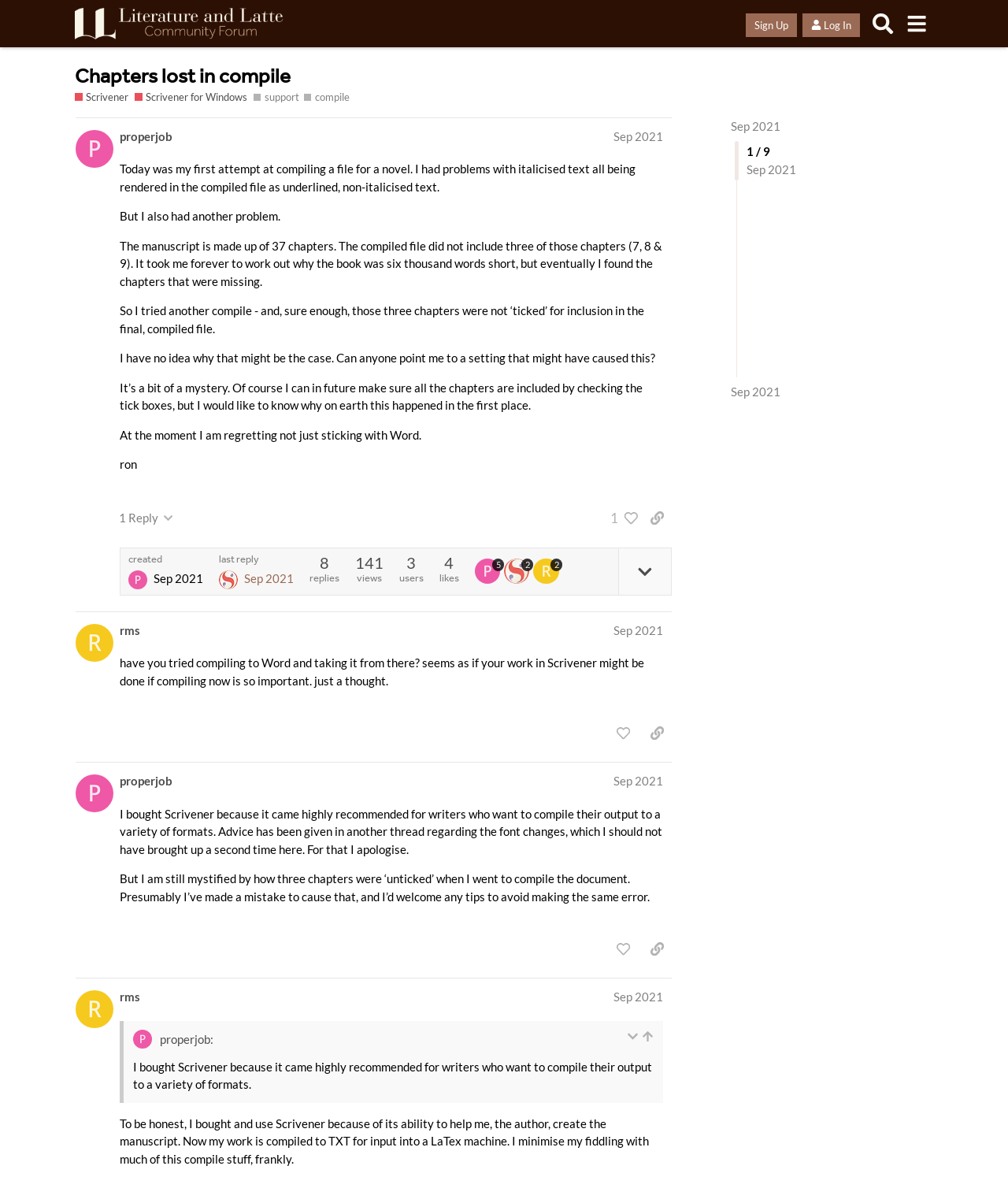Determine the bounding box coordinates for the area that should be clicked to carry out the following instruction: "Visit the Facebook page of Global Indian Diaspora".

None